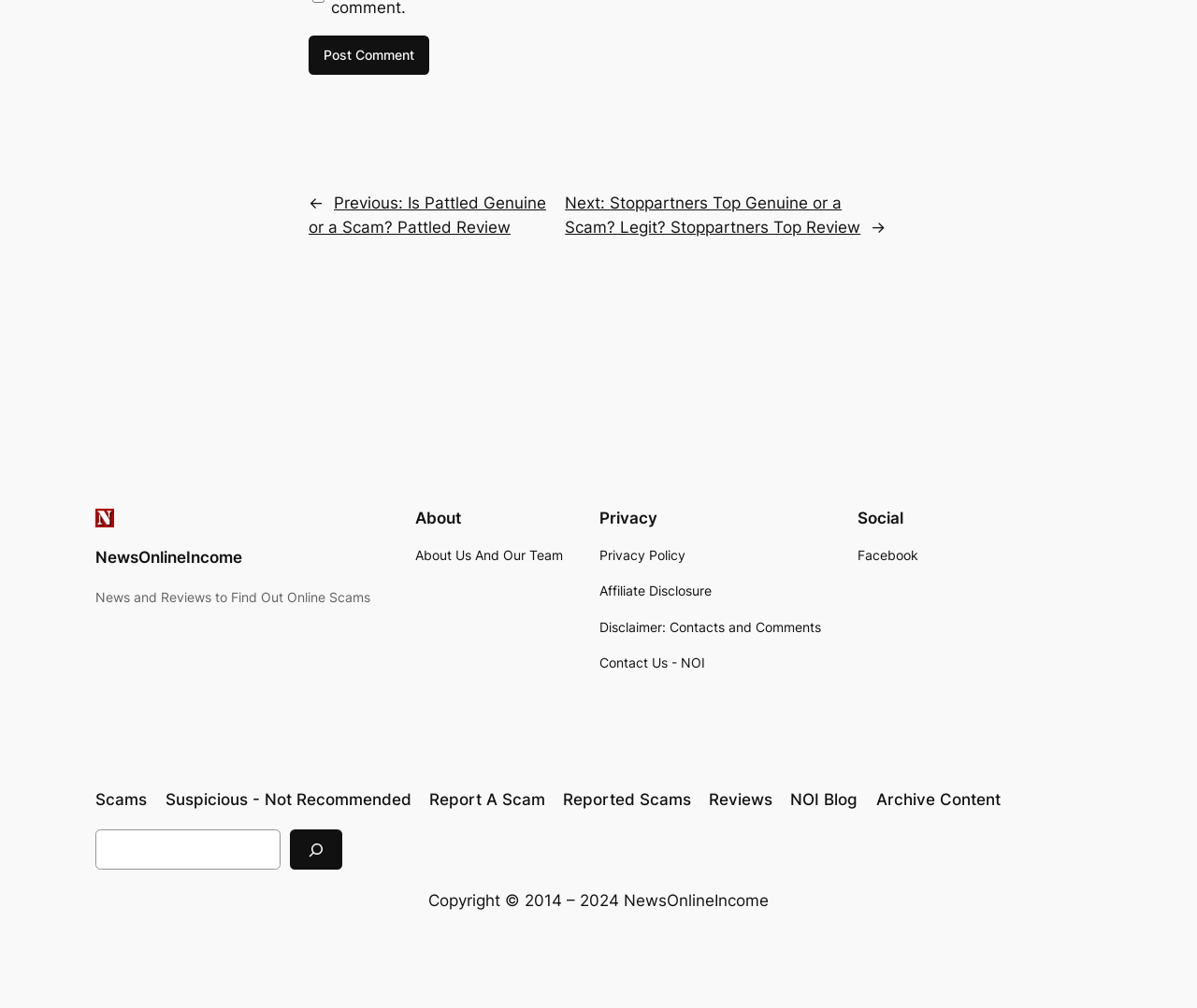Please locate the bounding box coordinates of the element's region that needs to be clicked to follow the instruction: "Go to 'Previous: Is Pattled Genuine or a Scam? Pattled Review'". The bounding box coordinates should be provided as four float numbers between 0 and 1, i.e., [left, top, right, bottom].

[0.258, 0.192, 0.456, 0.235]